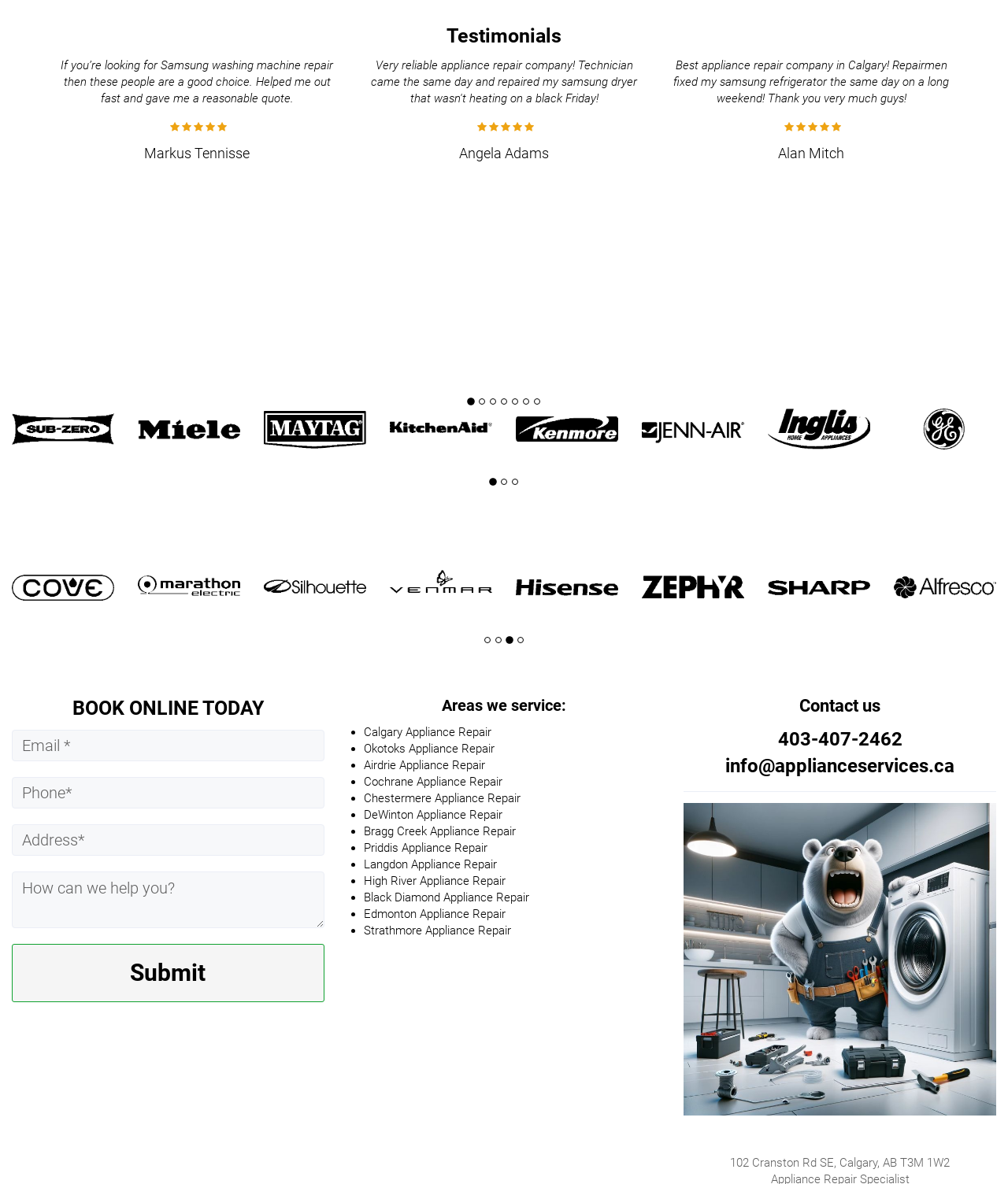Locate the bounding box of the UI element based on this description: "title="Liebherr appliance repair"". Provide four float numbers between 0 and 1 as [left, top, right, bottom].

[0.137, 0.479, 0.238, 0.514]